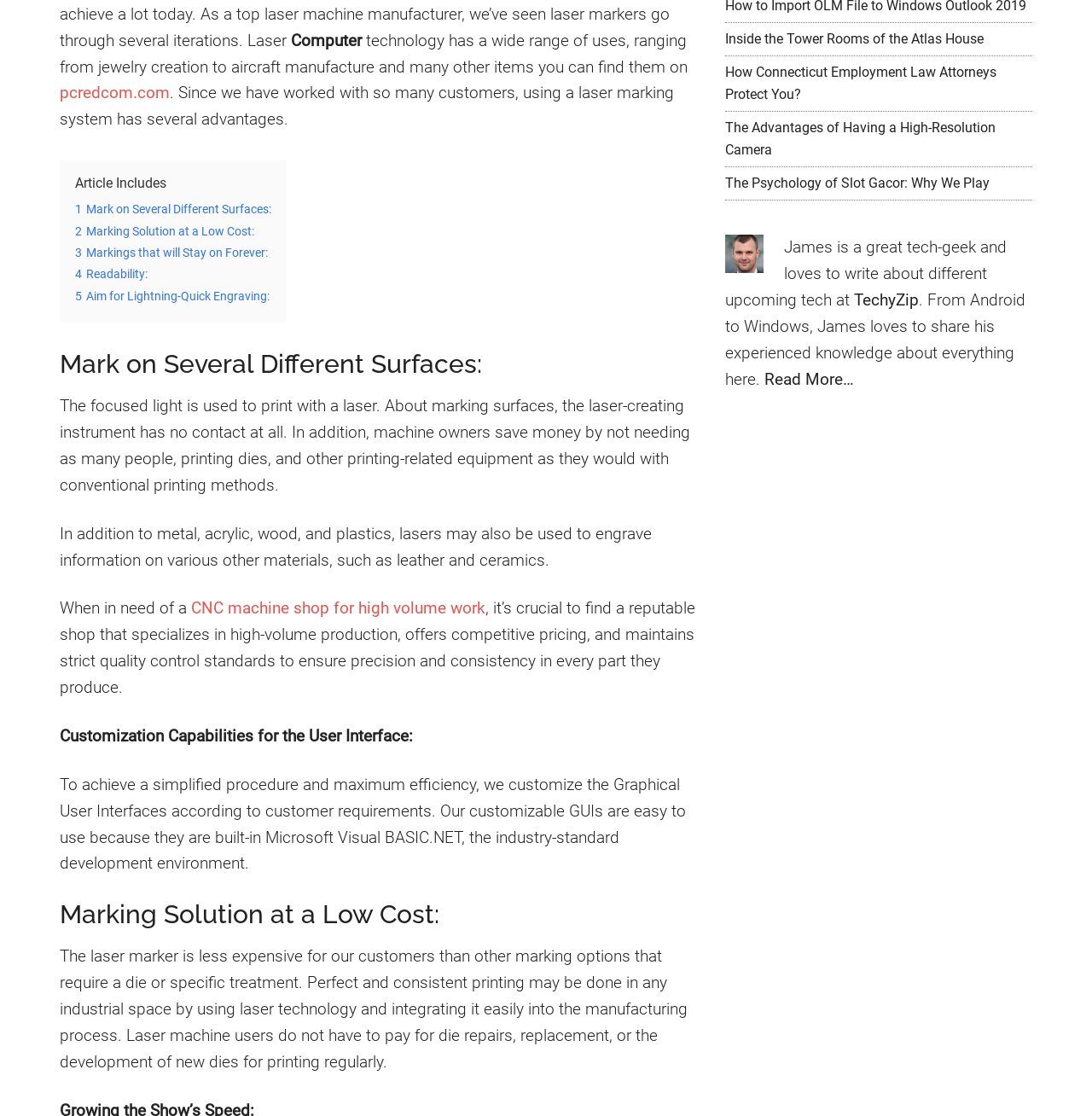Locate the bounding box coordinates for the element described below: "5 Aim for Lightning-Quick Engraving:". The coordinates must be four float values between 0 and 1, formatted as [left, top, right, bottom].

[0.069, 0.259, 0.247, 0.272]